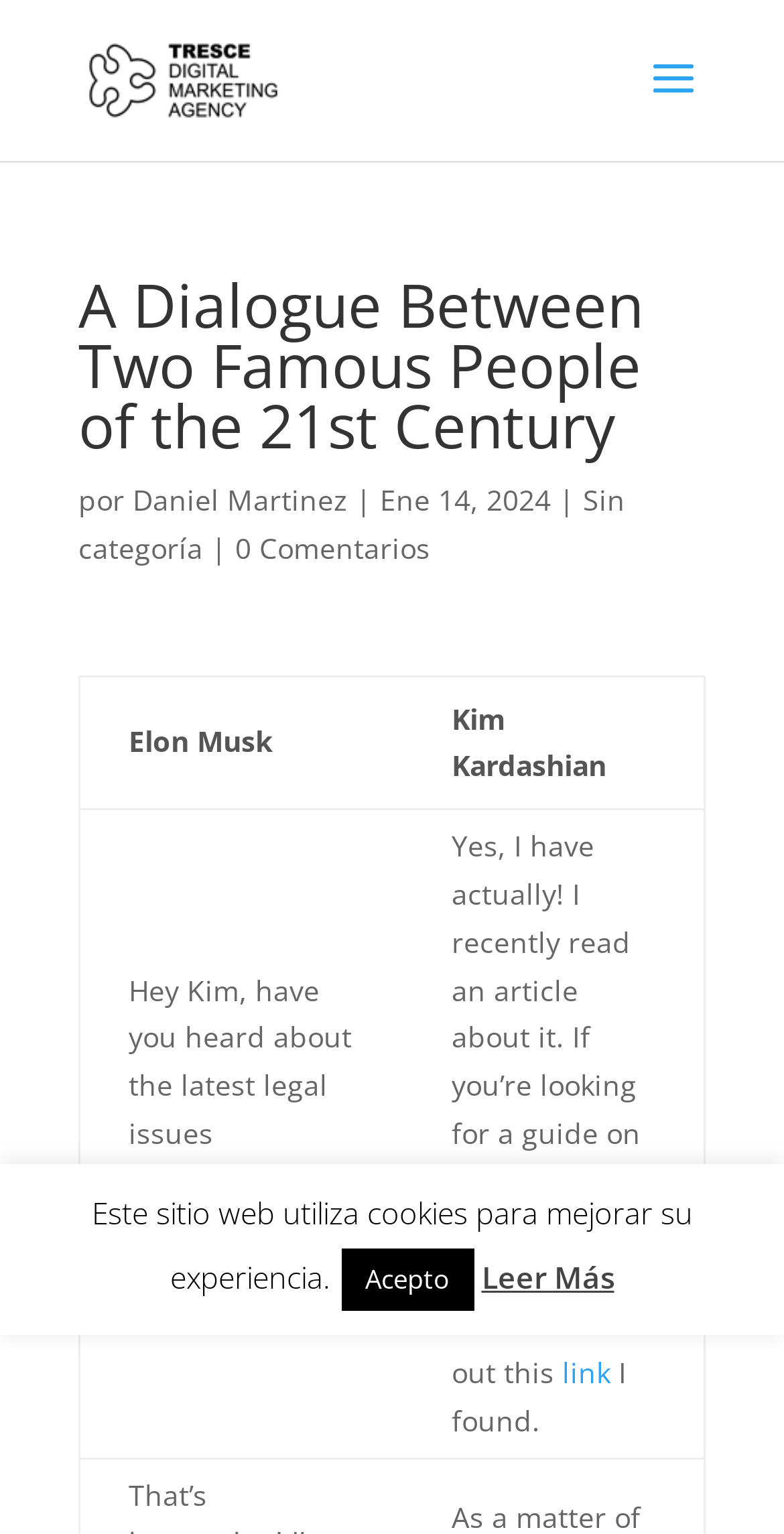How many comments does the blog post have?
Answer the question with just one word or phrase using the image.

0 Comentarios